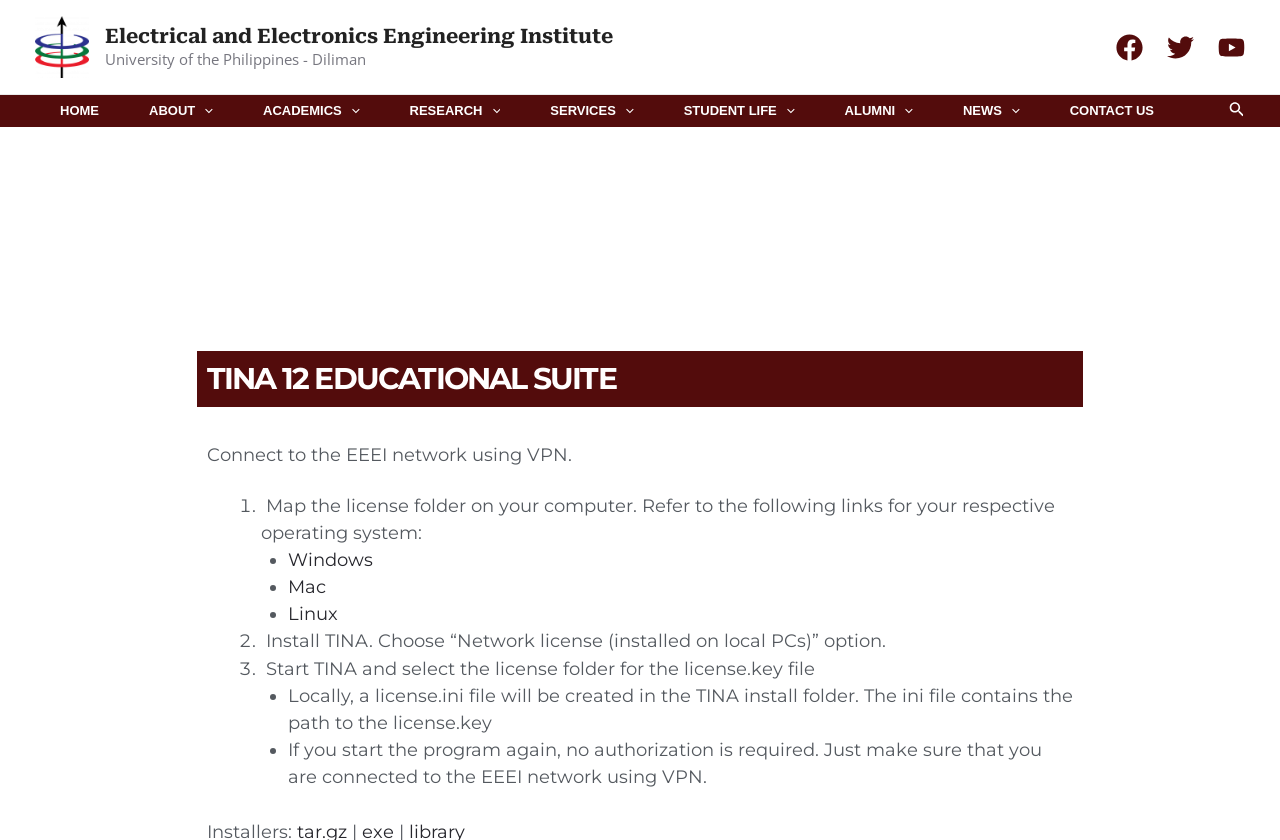Create a detailed narrative describing the layout and content of the webpage.

The webpage is titled "Downloads – Electrical and Electronics Engineering Institute" and appears to be a resource page for the University of the Philippines - Diliman. At the top left, there is a link to the institute's homepage, accompanied by an image of the institute's logo. Below this, there is a navigation menu with links to various sections of the website, including HOME, ABOUT, ACADEMICS, RESEARCH, SERVICES, STUDENT LIFE, ALUMNI, NEWS, and CONTACT US.

To the top right, there are social media links to Facebook, Twitter, and YouTube, each represented by an icon. Next to these, there is a search icon link.

The main content of the page is divided into sections. The first section has a heading "TINA 12 EDUCATIONAL SUITE" and provides instructions on how to connect to the EEEI network using VPN. This section includes a list of steps, with each step numbered and accompanied by descriptive text. The steps include mapping the license folder on your computer, installing TINA, and starting TINA to select the license folder.

Throughout the page, there are various UI elements, including links, images, and static text. The layout is organized, with clear headings and concise text, making it easy to navigate and understand the content.